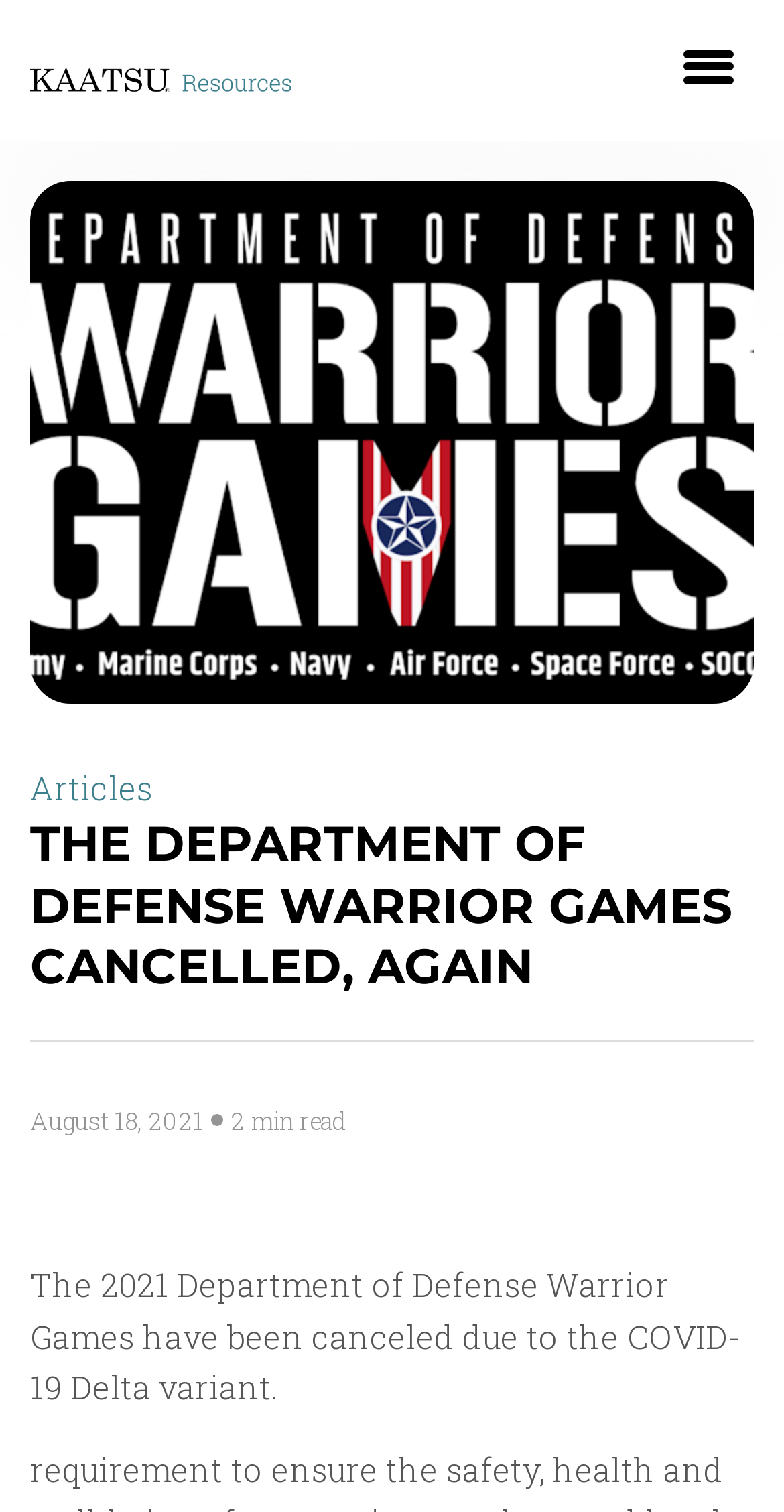Extract the text of the main heading from the webpage.

THE DEPARTMENT OF DEFENSE WARRIOR GAMES CANCELLED, AGAIN